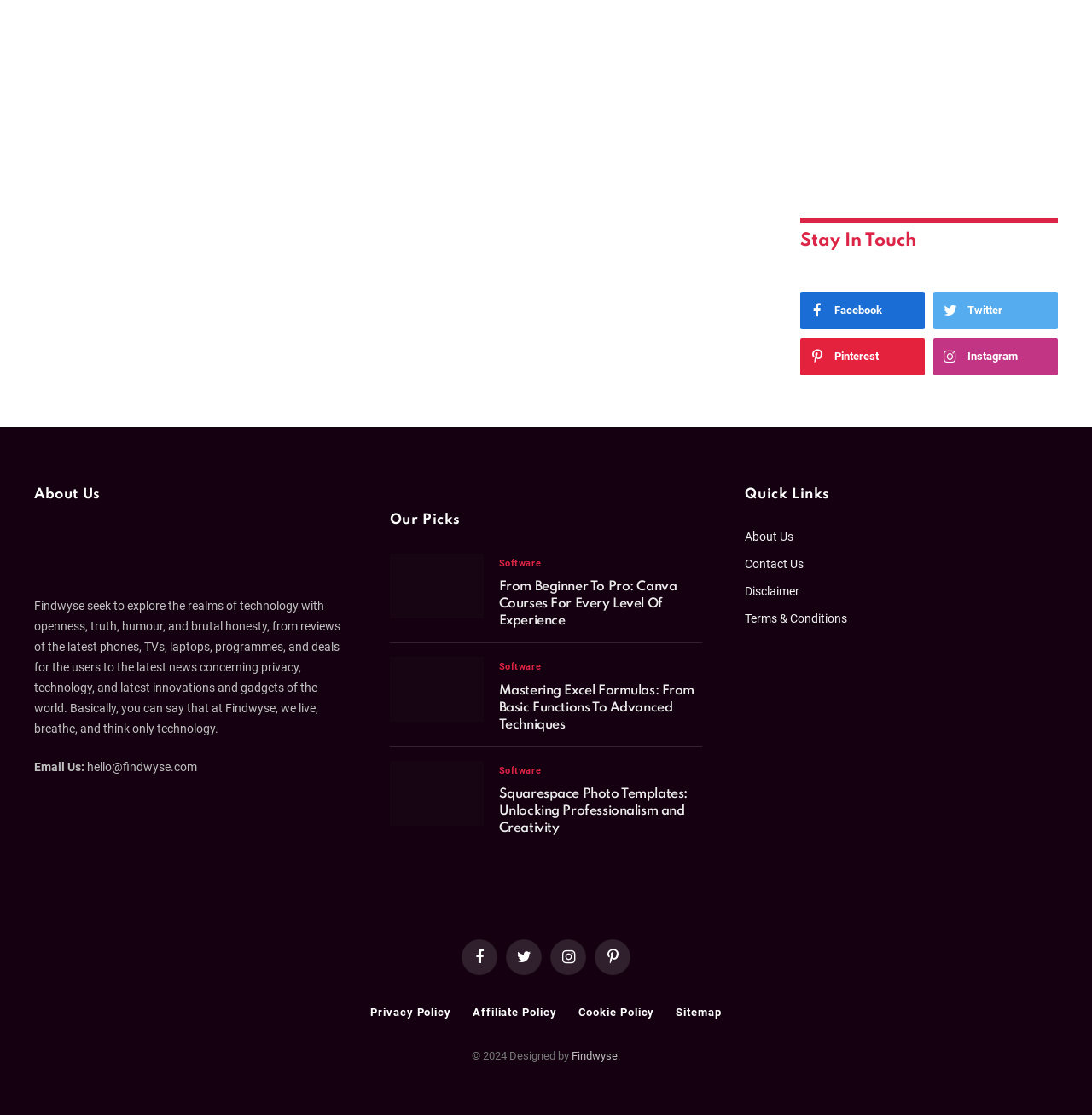Find the bounding box coordinates of the element you need to click on to perform this action: 'Explore canva courses'. The coordinates should be represented by four float values between 0 and 1, in the format [left, top, right, bottom].

[0.357, 0.496, 0.443, 0.554]